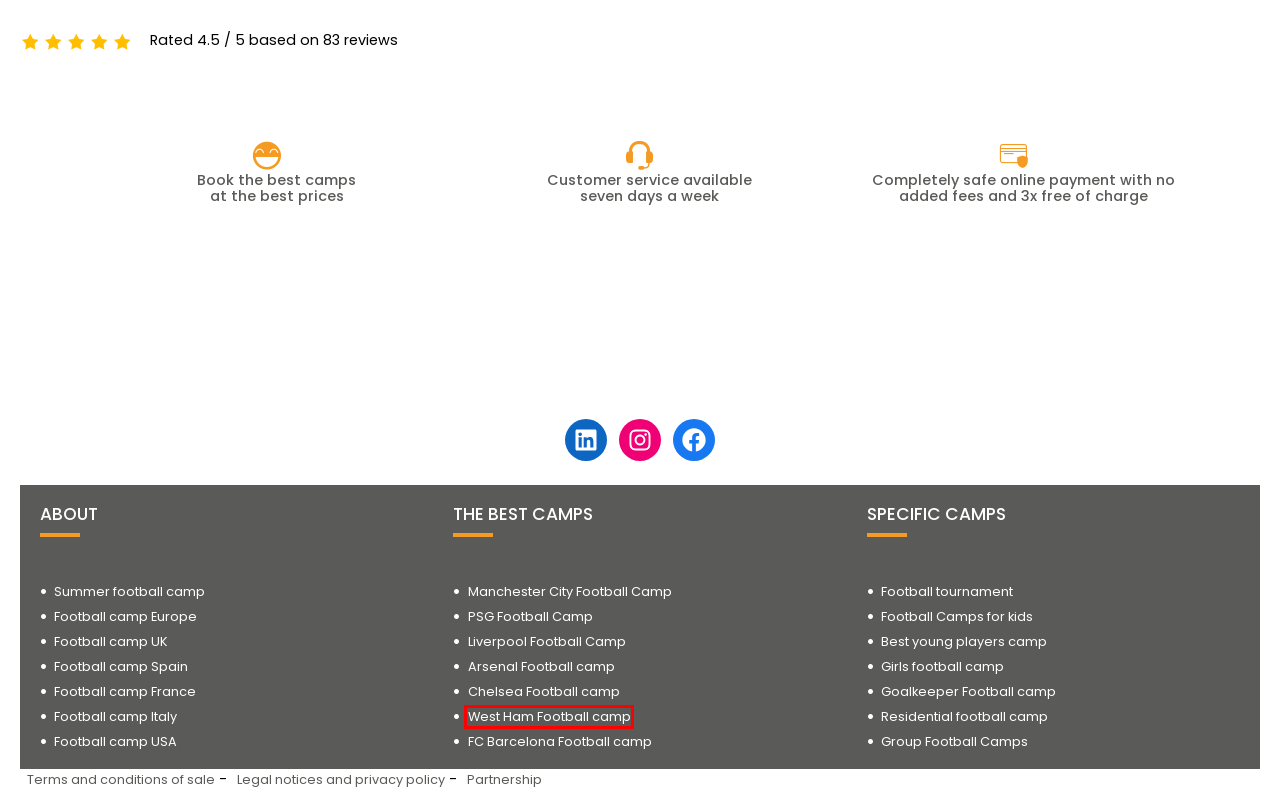You are provided a screenshot of a webpage featuring a red bounding box around a UI element. Choose the webpage description that most accurately represents the new webpage after clicking the element within the red bounding box. Here are the candidates:
A. PSG Football Camp - Official - Paris - Dates & Prices 2024
B. Italy Football Camp 2024 - Compare & Book the best Italian Football Camps
C. Legal notices and privacy policy - Looking For Soccer
D. France Football Camp 2024 - Compare & Book the best French Football Camps
E. What are the best football camps for young players in 2024 ?
F. Arsenal FC football camp - London - Official - Dates and prices 2024
G. Official West Ham United Football Camp - London - Dates & Prices 2024
H. Liverpool Football Camp - Dates & Prices Summer 2024

G